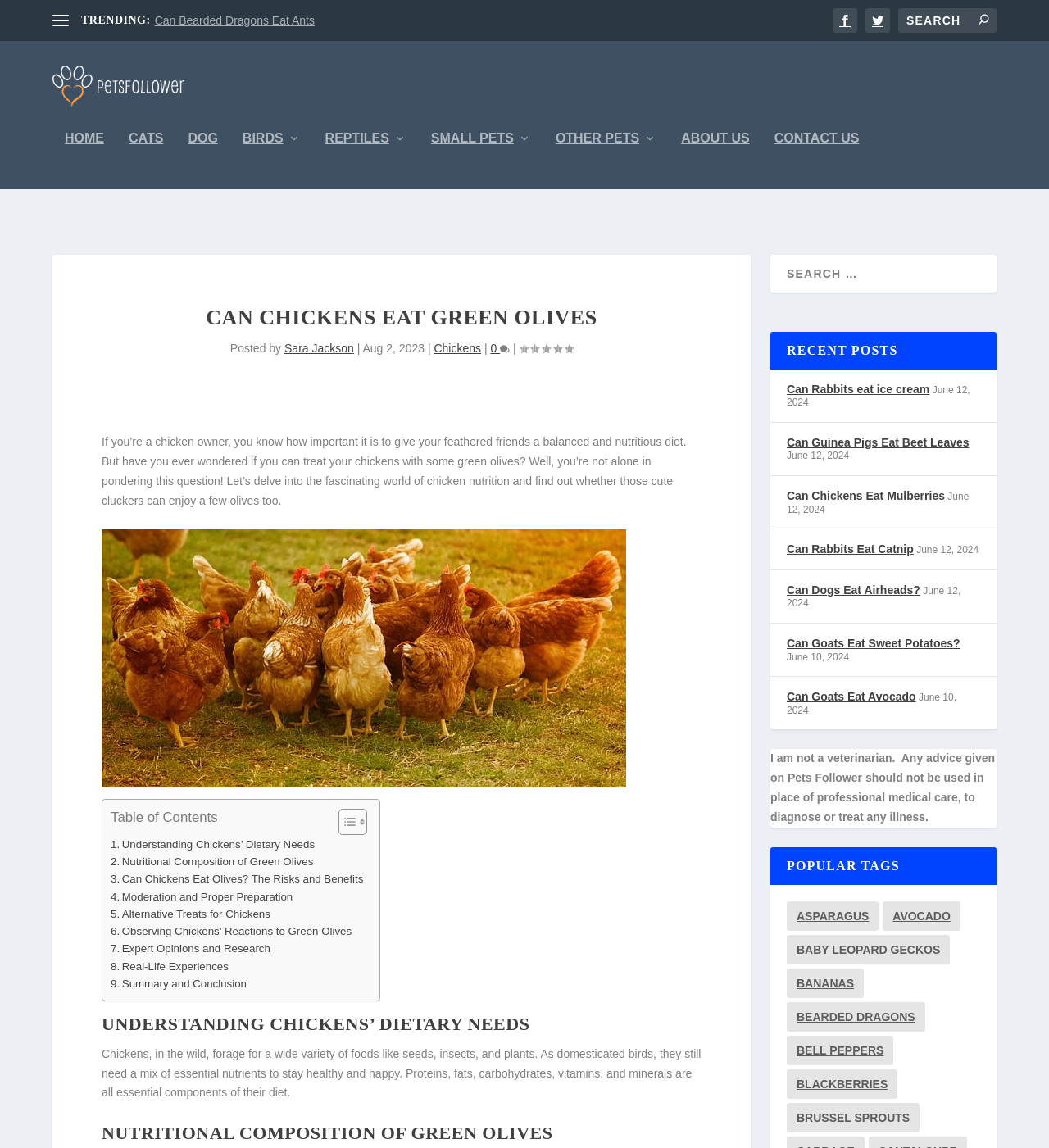What type of pets are discussed in the recent posts section?
Based on the image, please offer an in-depth response to the question.

The recent posts section contains links to articles about different pets, including rabbits, guinea pigs, chickens, dogs, and goats, as indicated by the titles of the links such as 'Can Rabbits eat ice cream', 'Can Guinea Pigs Eat Beet Leaves', and so on.